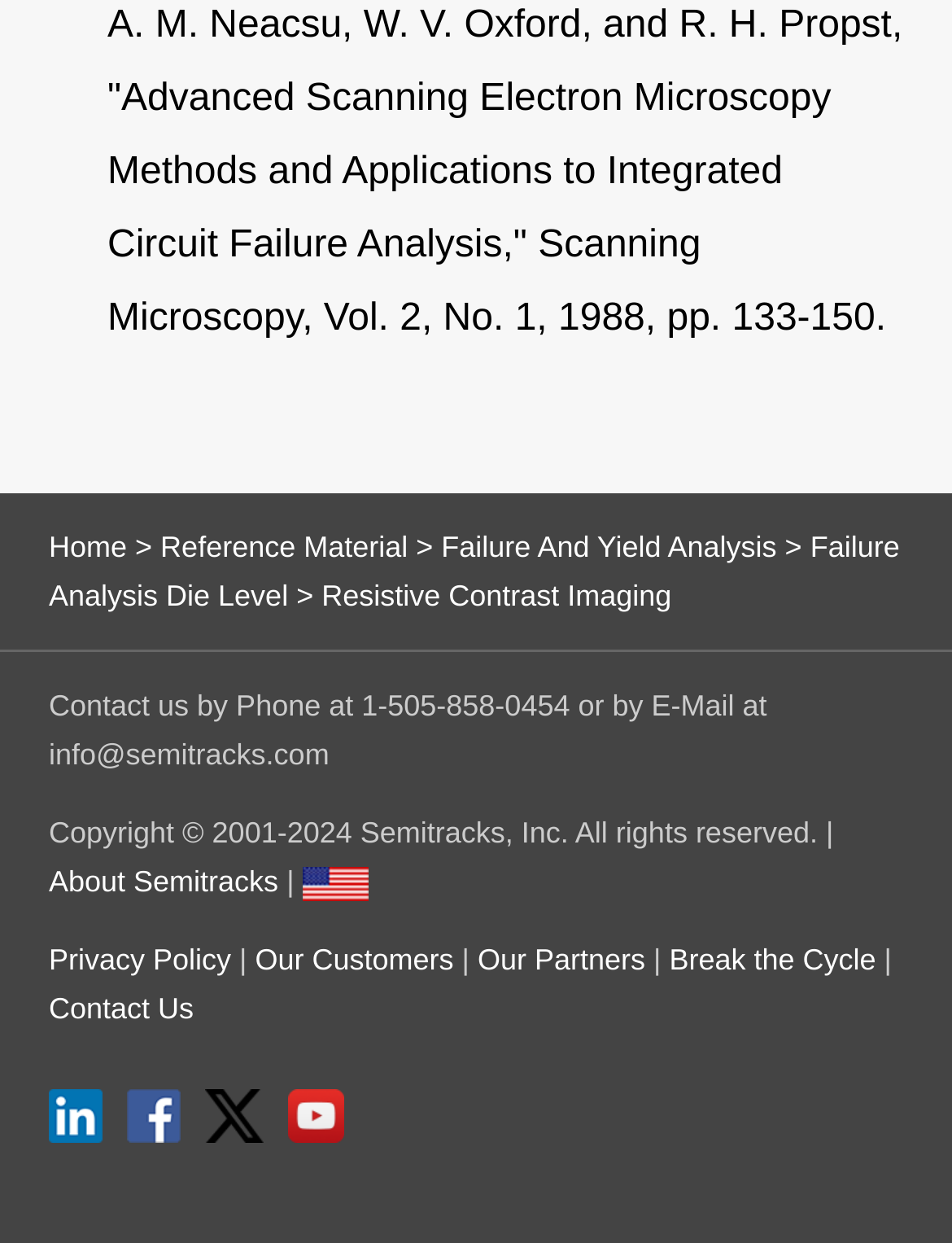What is the copyright year range of Semitracks?
Based on the screenshot, answer the question with a single word or phrase.

2001-2024